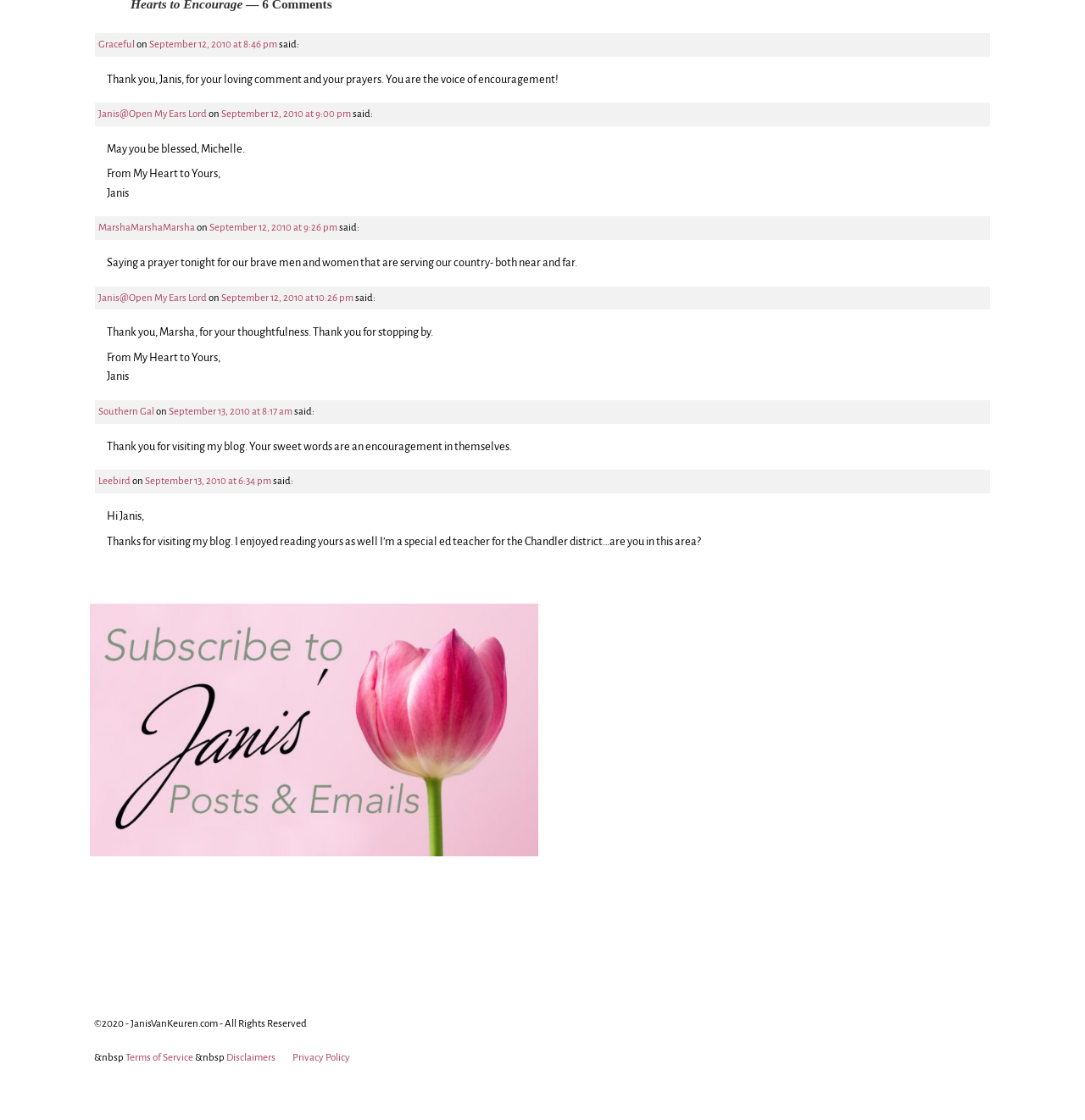Please specify the bounding box coordinates in the format (top-left x, top-left y, bottom-right x, bottom-right y), with values ranging from 0 to 1. Identify the bounding box for the UI component described as follows: MarshaMarshaMarsha

[0.091, 0.199, 0.18, 0.208]